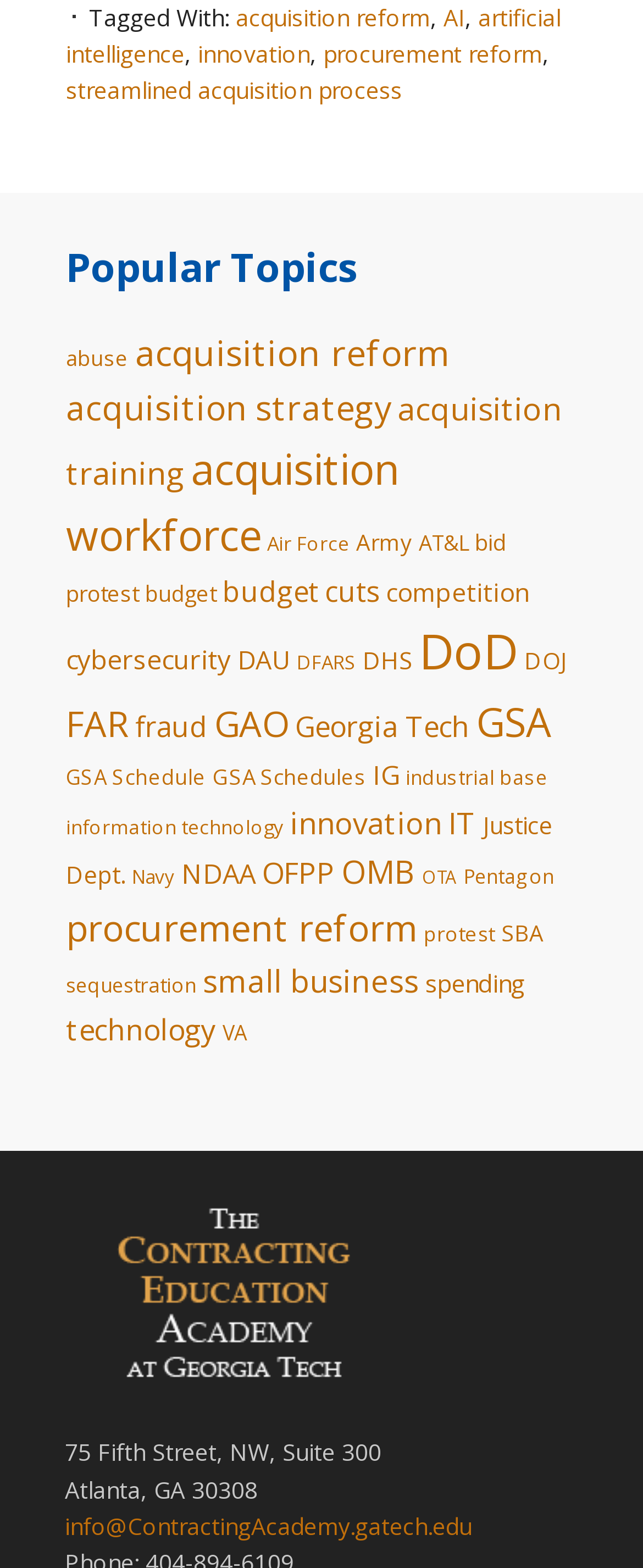Using the webpage screenshot and the element description › How Do I Find..., determine the bounding box coordinates. Specify the coordinates in the format (top-left x, top-left y, bottom-right x, bottom-right y) with values ranging from 0 to 1.

None